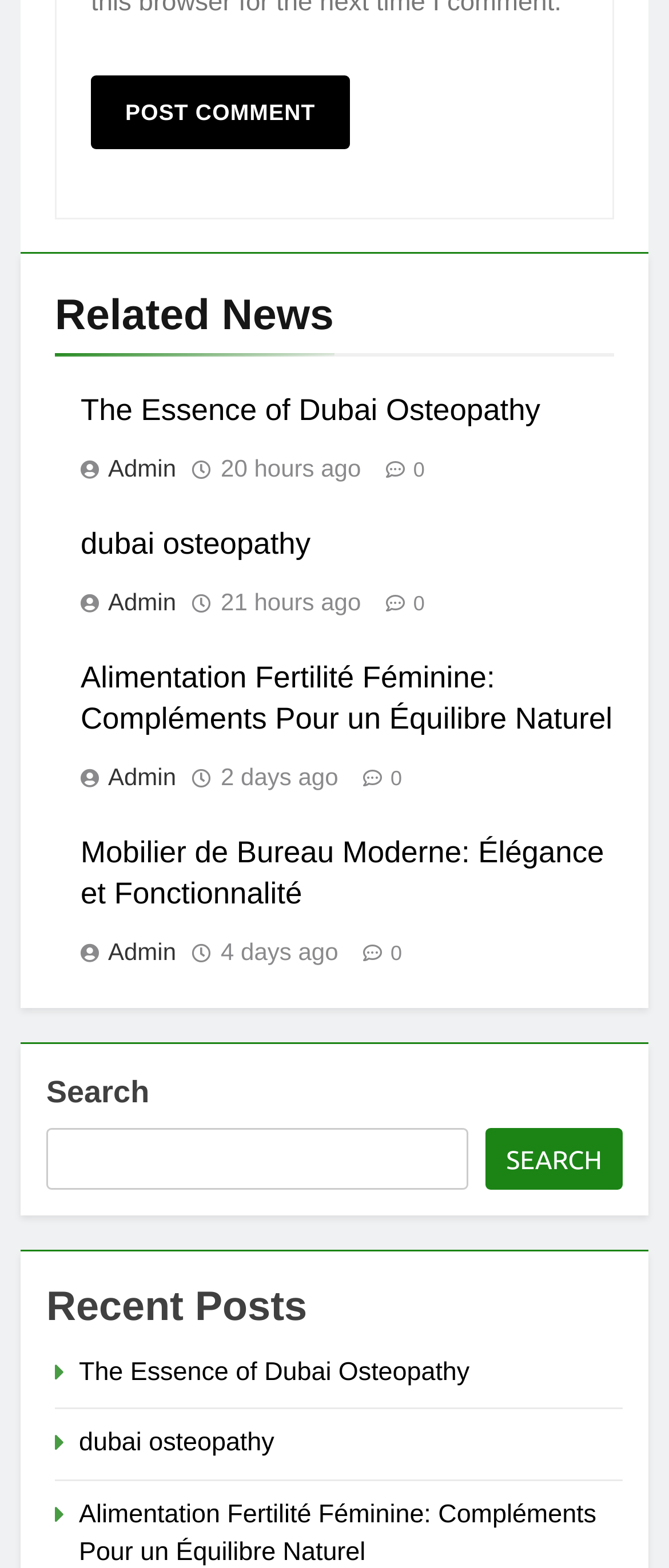Using the information in the image, could you please answer the following question in detail:
What is the purpose of the button at the top?

The button at the top with the text 'POST COMMENT' is likely used to submit a comment or feedback on the webpage.